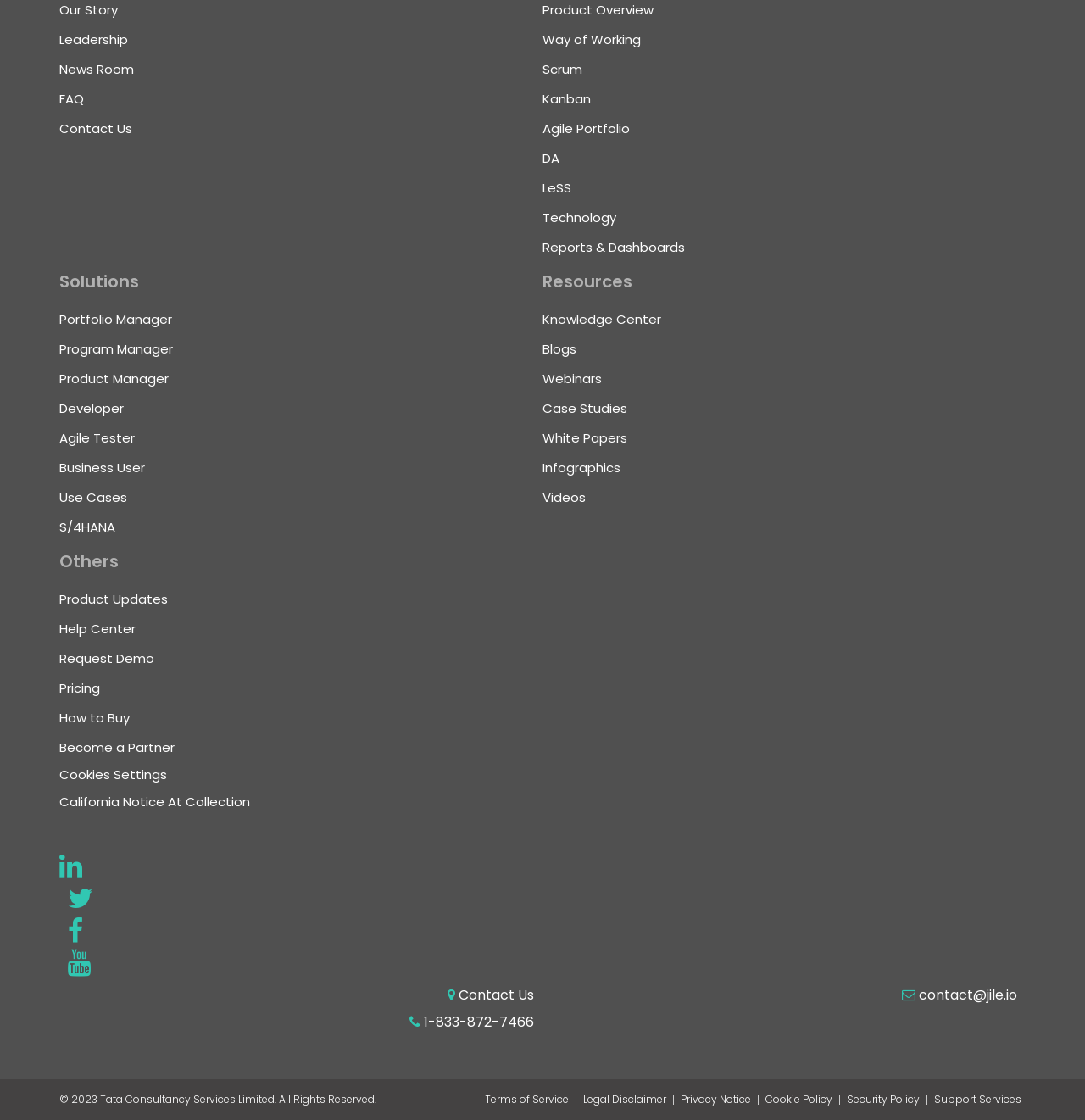Using the description "About us", predict the bounding box of the relevant HTML element.

None